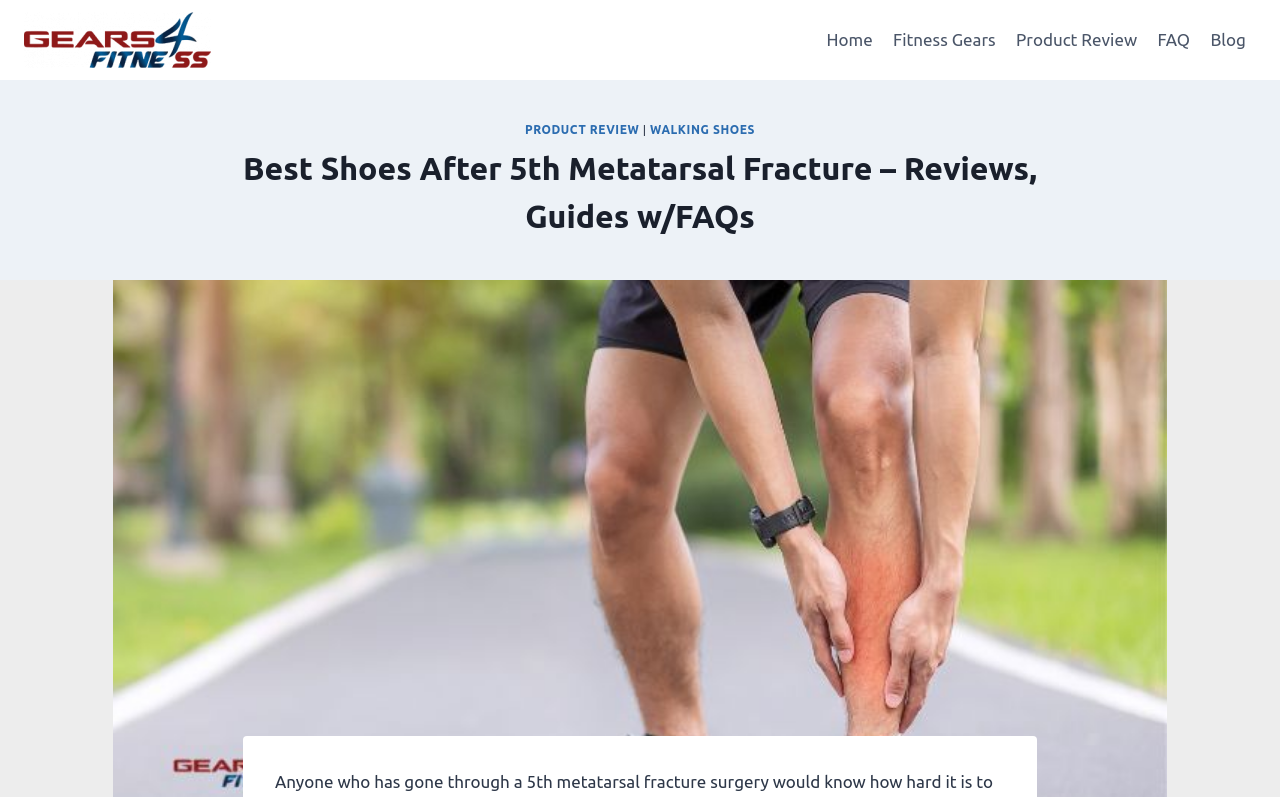Specify the bounding box coordinates of the area to click in order to follow the given instruction: "visit gears4fitness homepage."

[0.019, 0.015, 0.165, 0.085]